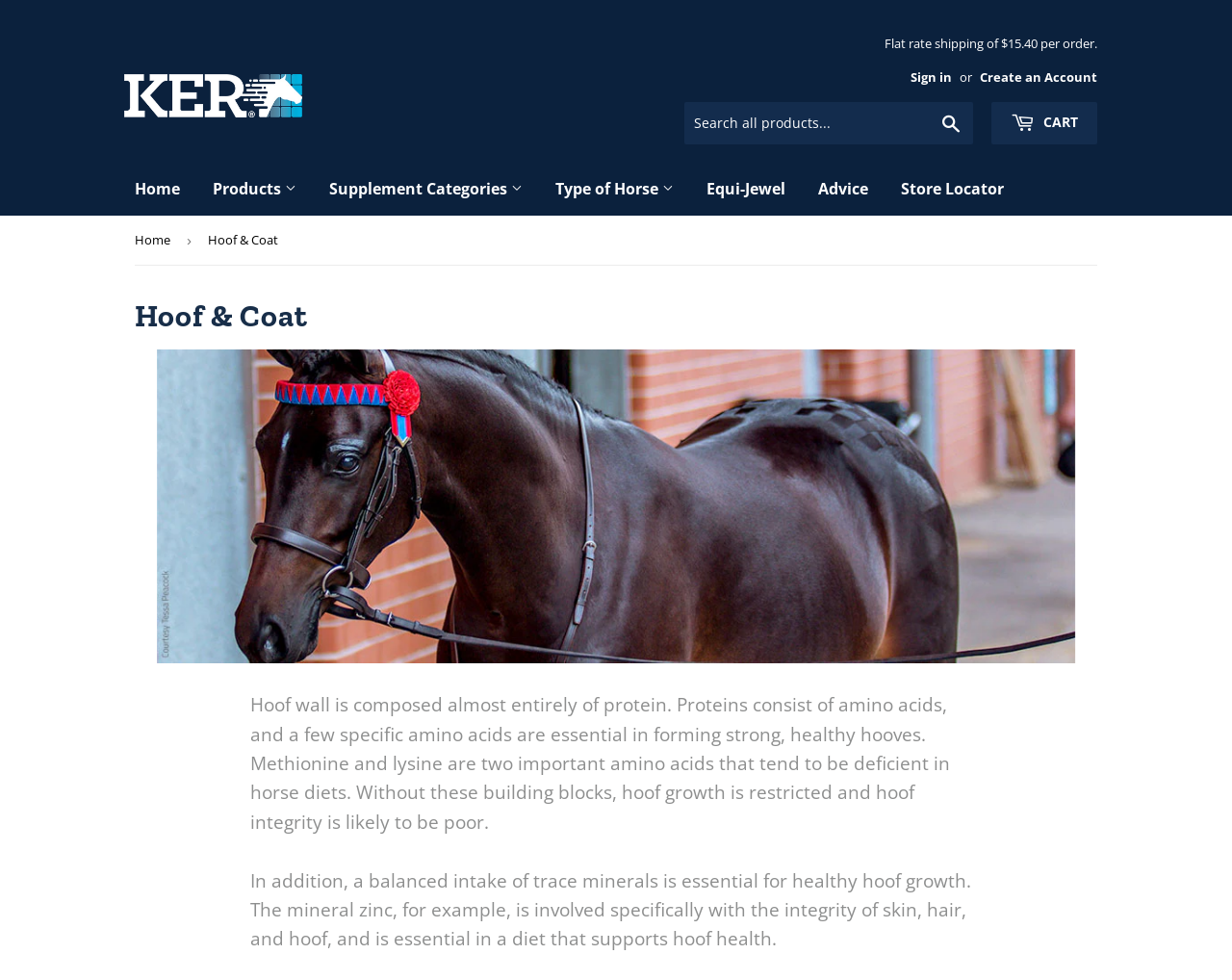What is the role of zinc in horse diets?
Please give a detailed and thorough answer to the question, covering all relevant points.

The role of zinc in horse diets can be found in the text on the webpage. It states that zinc is involved specifically with the integrity of skin, hair, and hoof, and is essential in a diet that supports hoof health.